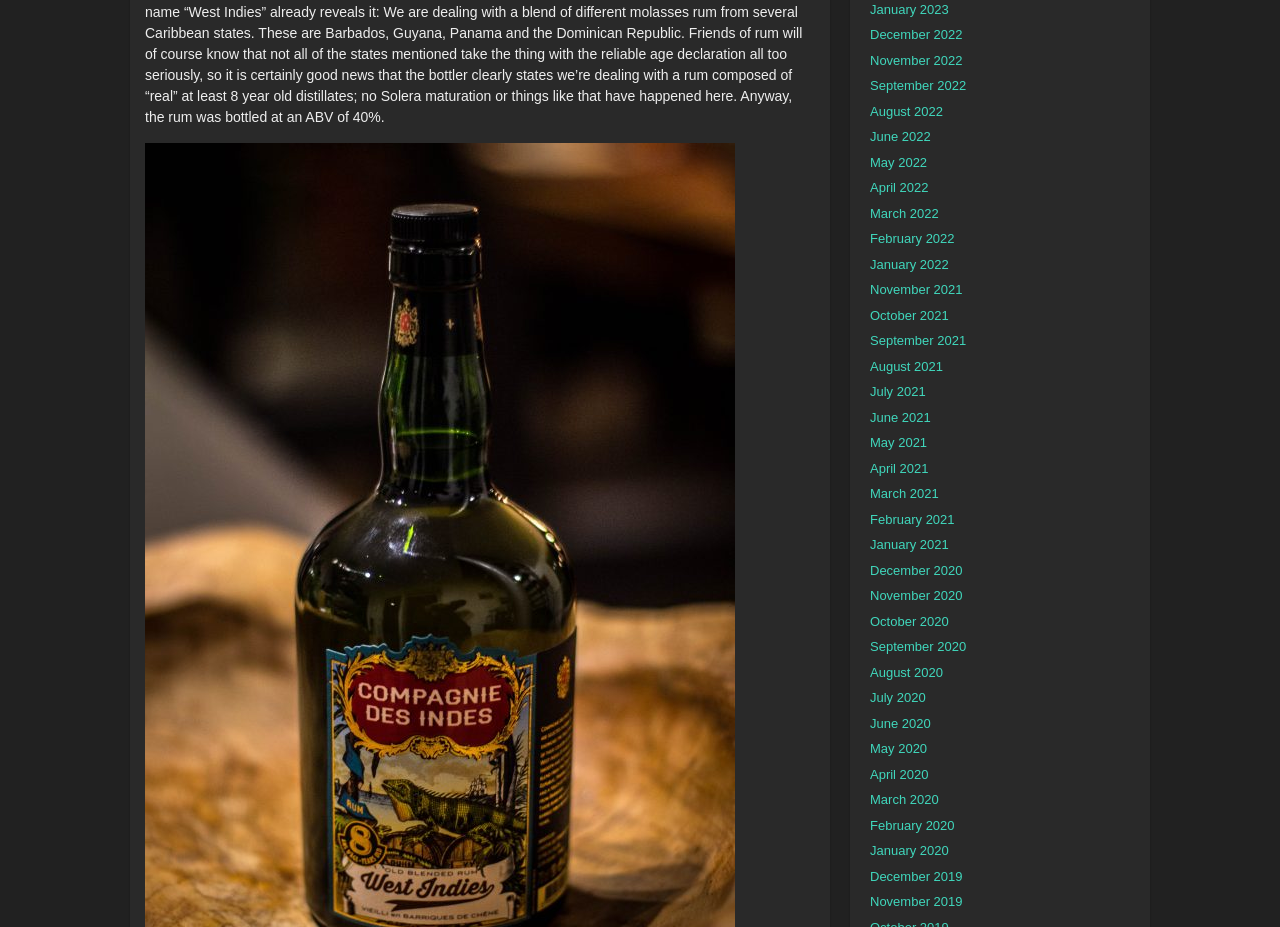Determine the bounding box coordinates of the region I should click to achieve the following instruction: "View December 2019". Ensure the bounding box coordinates are four float numbers between 0 and 1, i.e., [left, top, right, bottom].

[0.68, 0.937, 0.752, 0.953]